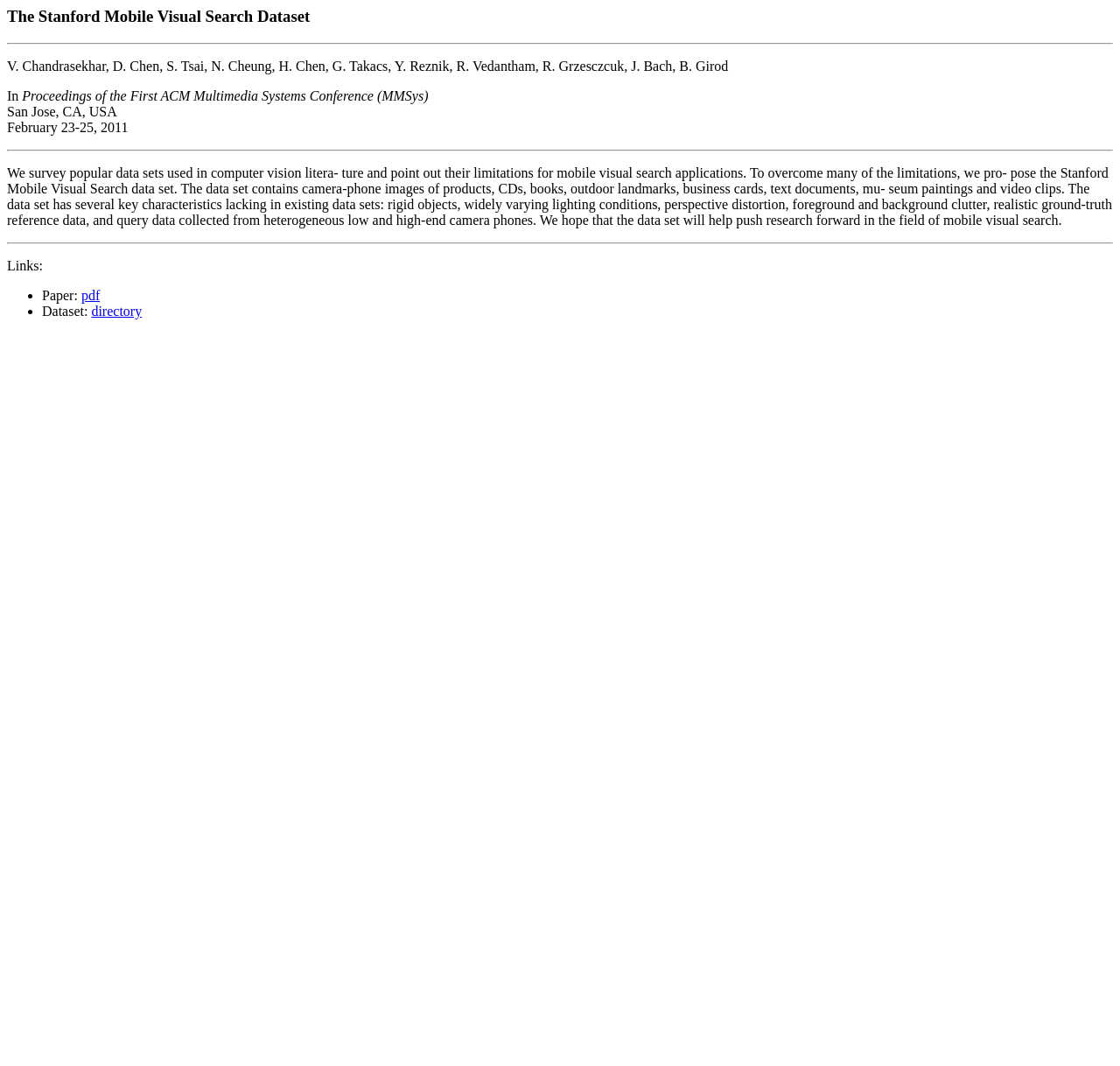What is the purpose of the Stanford Mobile Visual Search dataset?
Answer the question with a thorough and detailed explanation.

I found the answer by reading the static text that describes the dataset. It mentions that the dataset is proposed to overcome many of the limitations of existing datasets for mobile visual search applications.